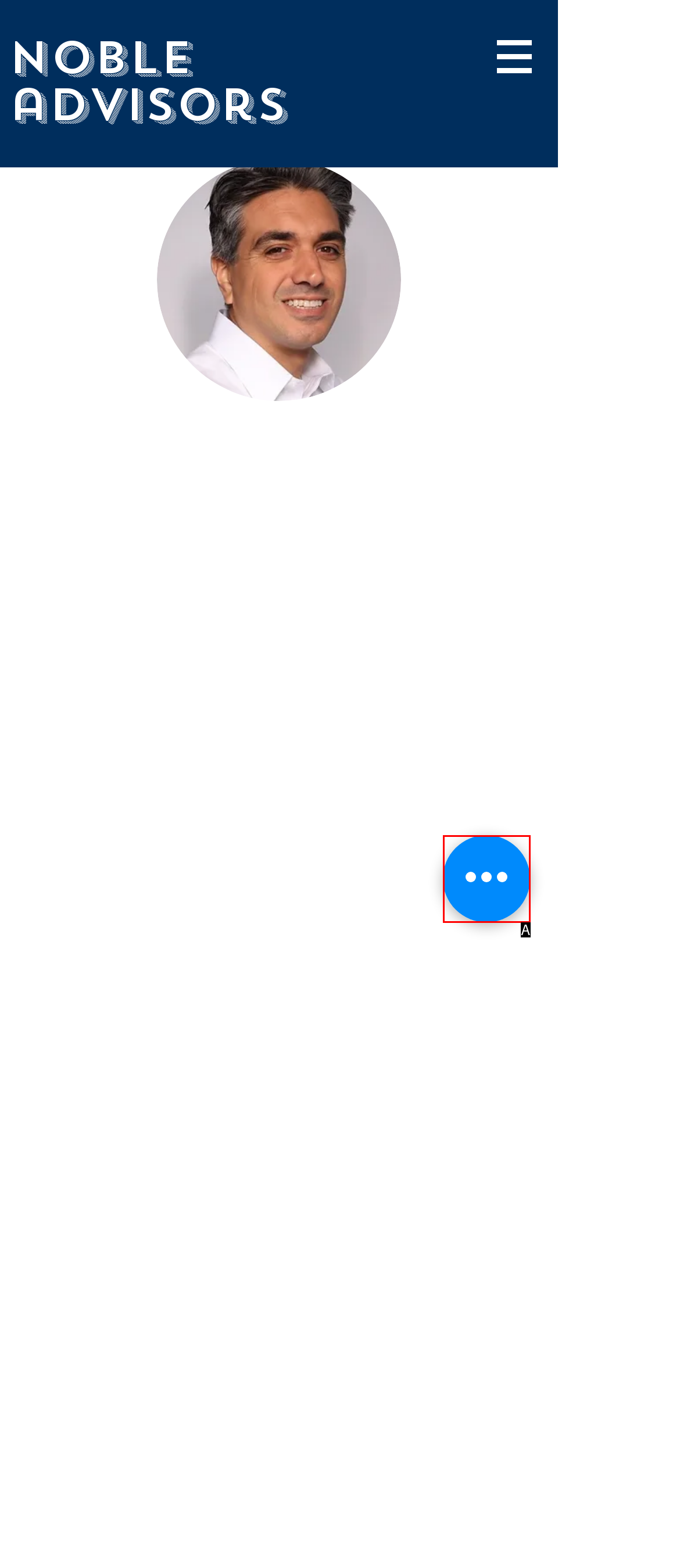Select the option that aligns with the description: aria-label="Quick actions"
Respond with the letter of the correct choice from the given options.

A